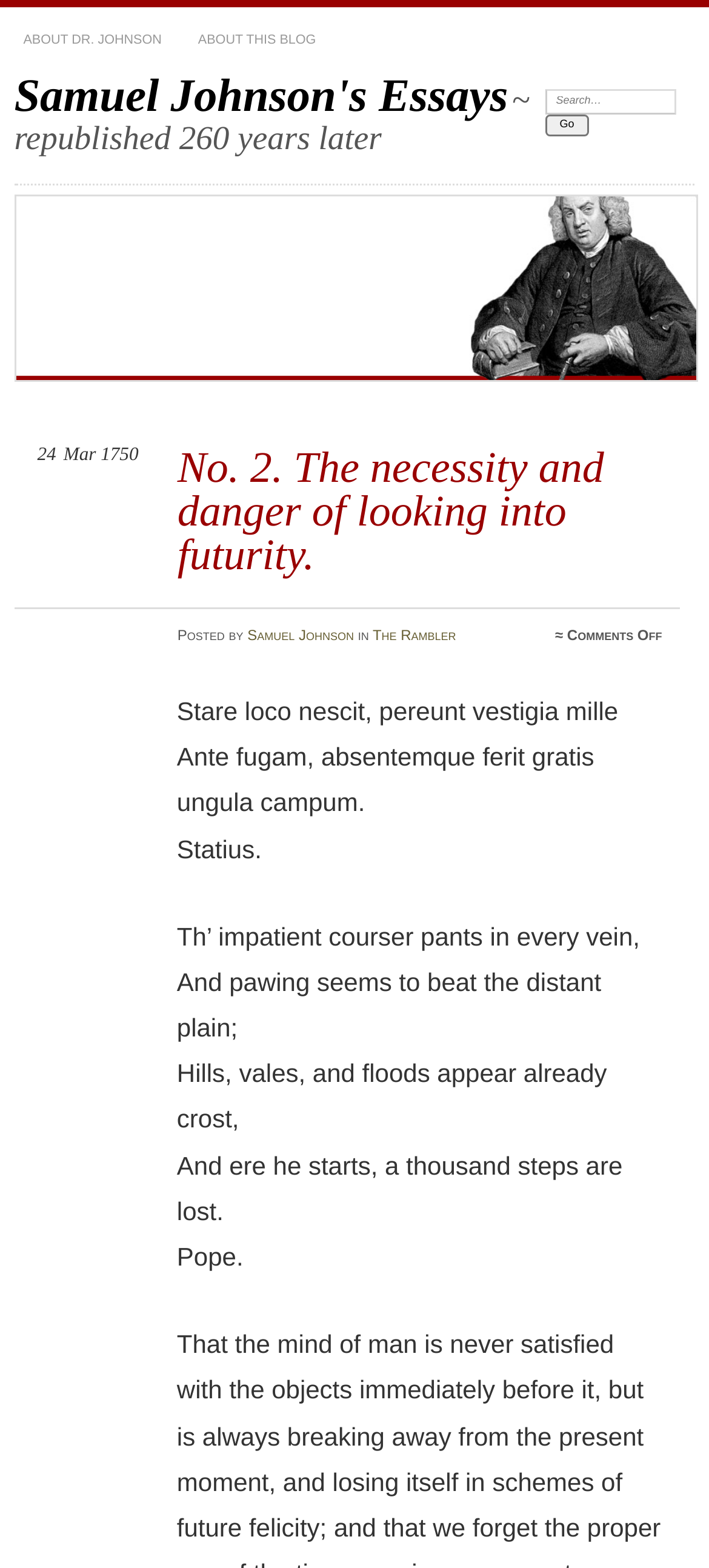Could you locate the bounding box coordinates for the section that should be clicked to accomplish this task: "View the essay 'No. 2. The necessity and danger of looking into futurity.'".

[0.02, 0.278, 0.96, 0.388]